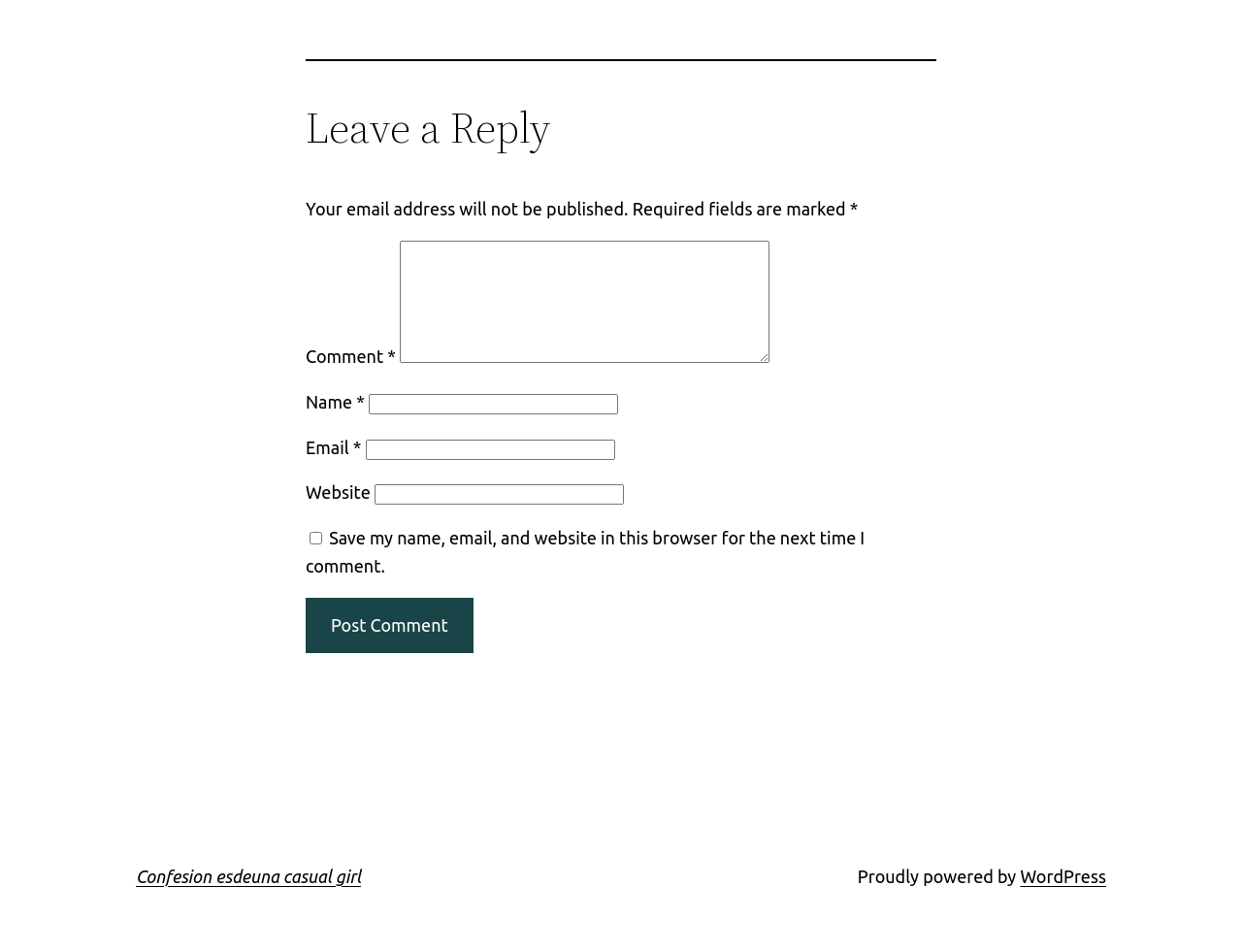What is the name of the platform powering this website?
Using the image as a reference, answer with just one word or a short phrase.

WordPress